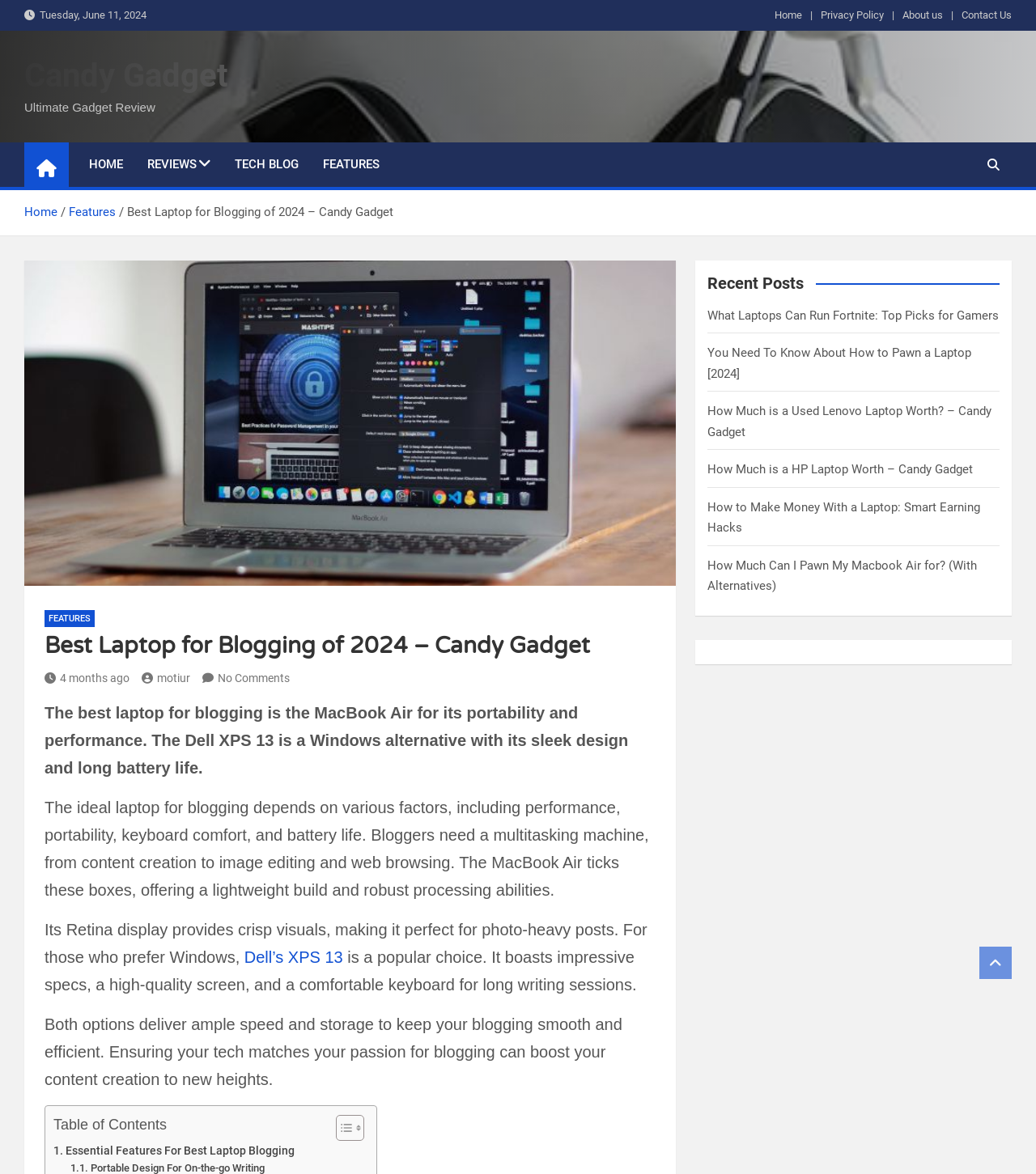Please pinpoint the bounding box coordinates for the region I should click to adhere to this instruction: "Click the 'Home' link at the top".

[0.748, 0.006, 0.774, 0.021]